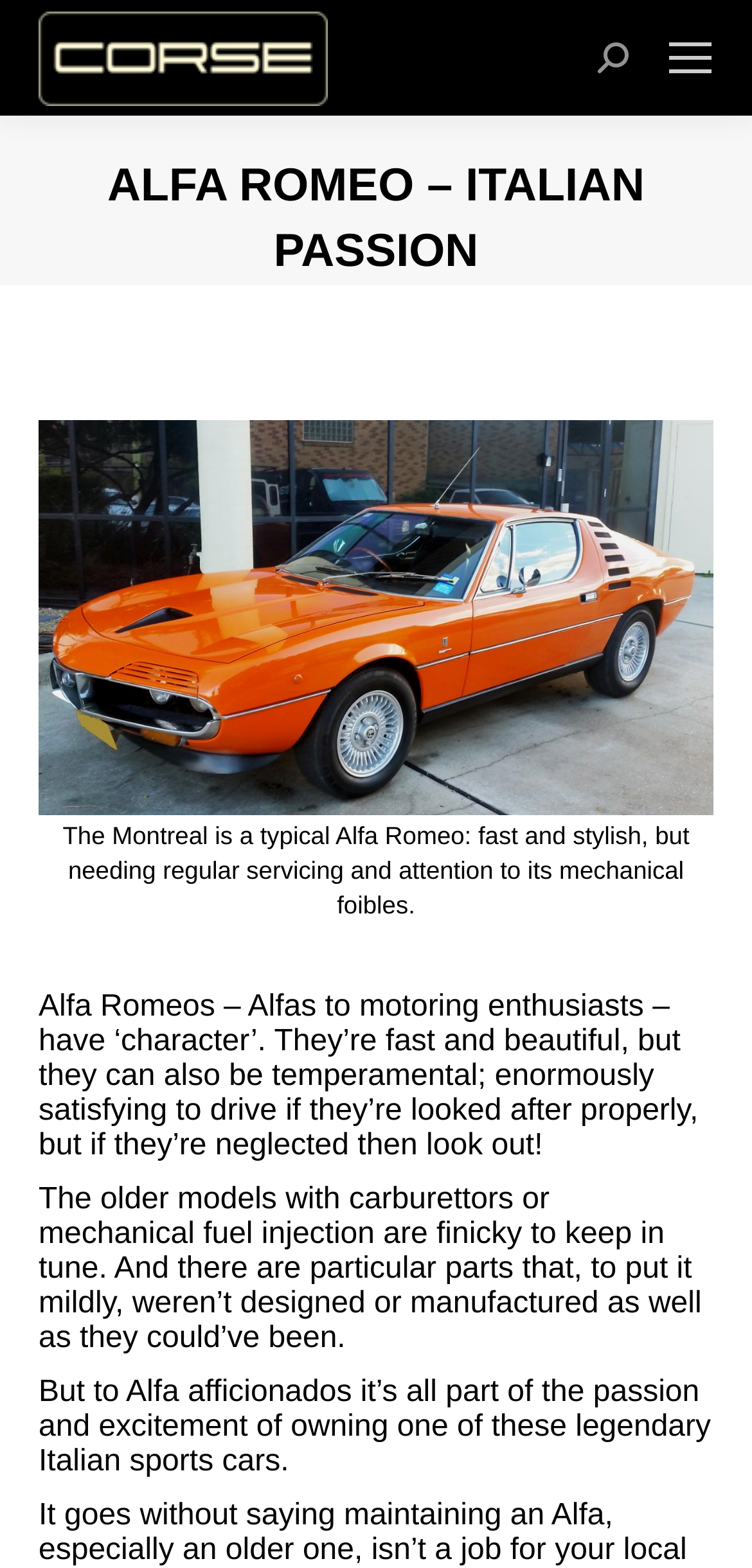Please determine the headline of the webpage and provide its content.

ALFA ROMEO – ITALIAN PASSION